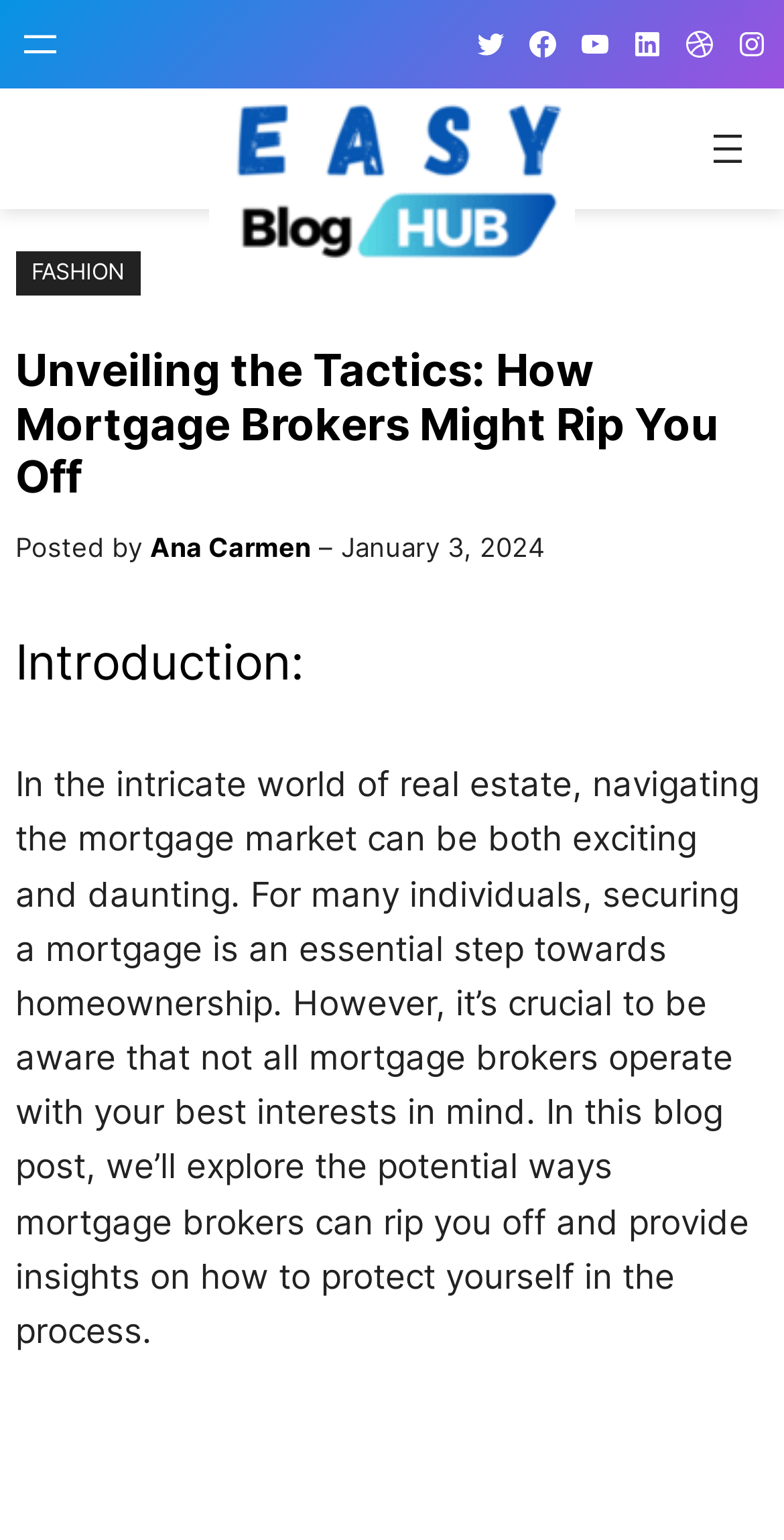Use a single word or phrase to answer the question: When was the blog post published?

January 3, 2024